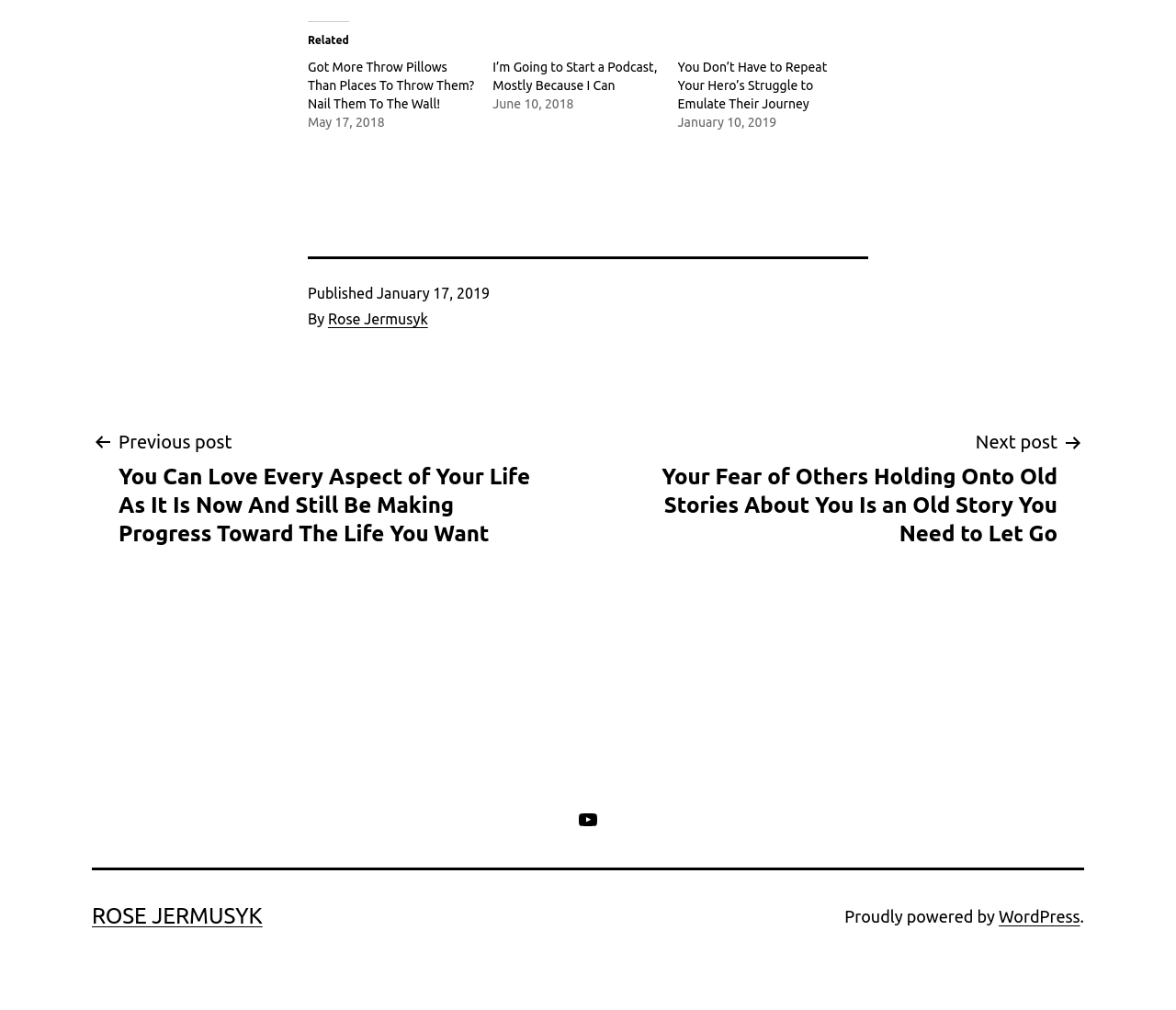Please find the bounding box coordinates of the section that needs to be clicked to achieve this instruction: "Check the category 'Homemaking'".

[0.52, 0.332, 0.595, 0.348]